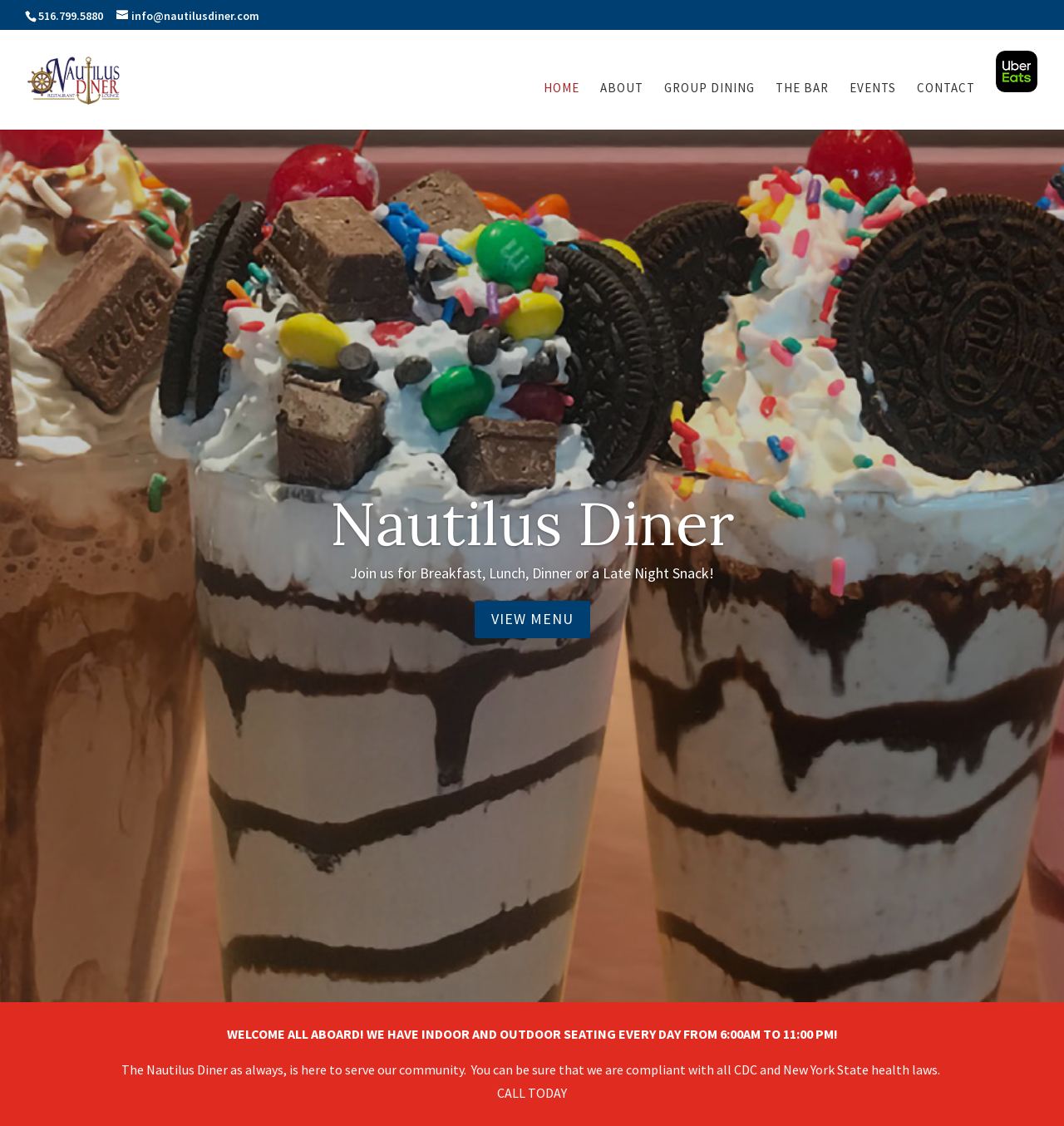What can I do on the Nautilus Diner website?
Based on the screenshot, give a detailed explanation to answer the question.

I found that I can view the menu by looking at the link element with the text 'VIEW MENU' in the middle section of the webpage.